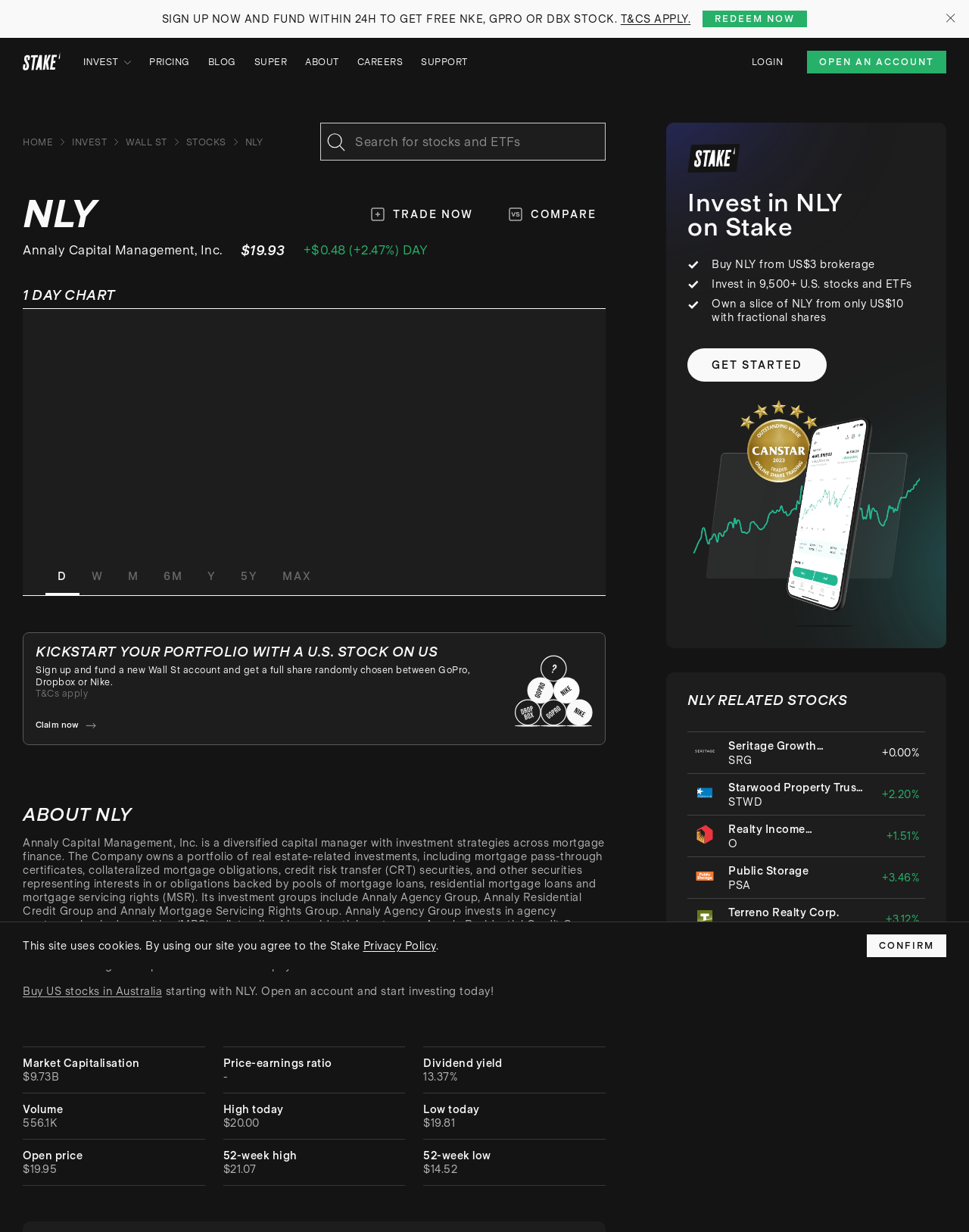Can you show the bounding box coordinates of the region to click on to complete the task described in the instruction: "Click on Conspiracy in the first degree"?

None